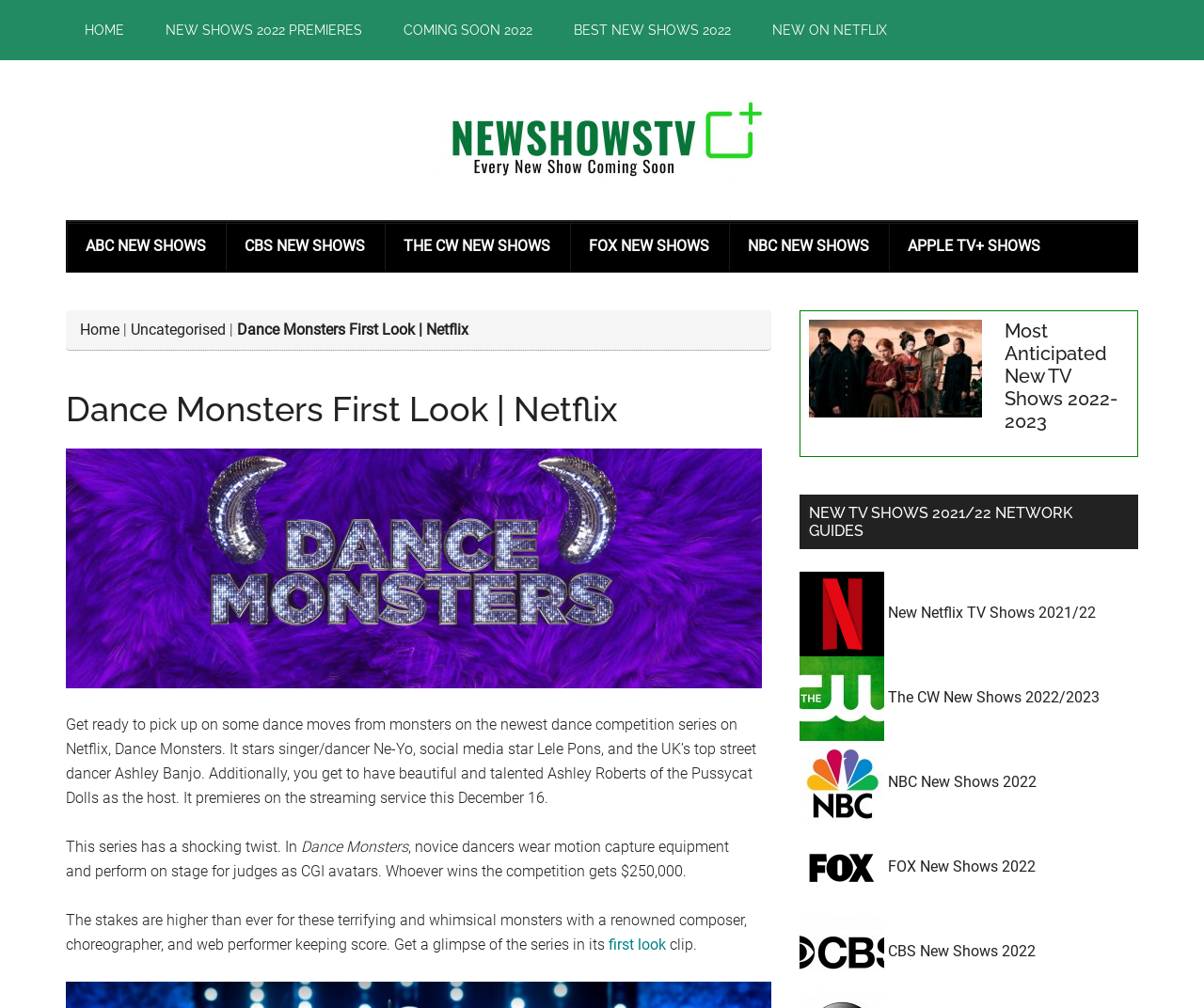Please determine the bounding box coordinates of the element to click on in order to accomplish the following task: "View the 'Dance Monsters First Look | Netflix' video". Ensure the coordinates are four float numbers ranging from 0 to 1, i.e., [left, top, right, bottom].

[0.055, 0.445, 0.633, 0.683]